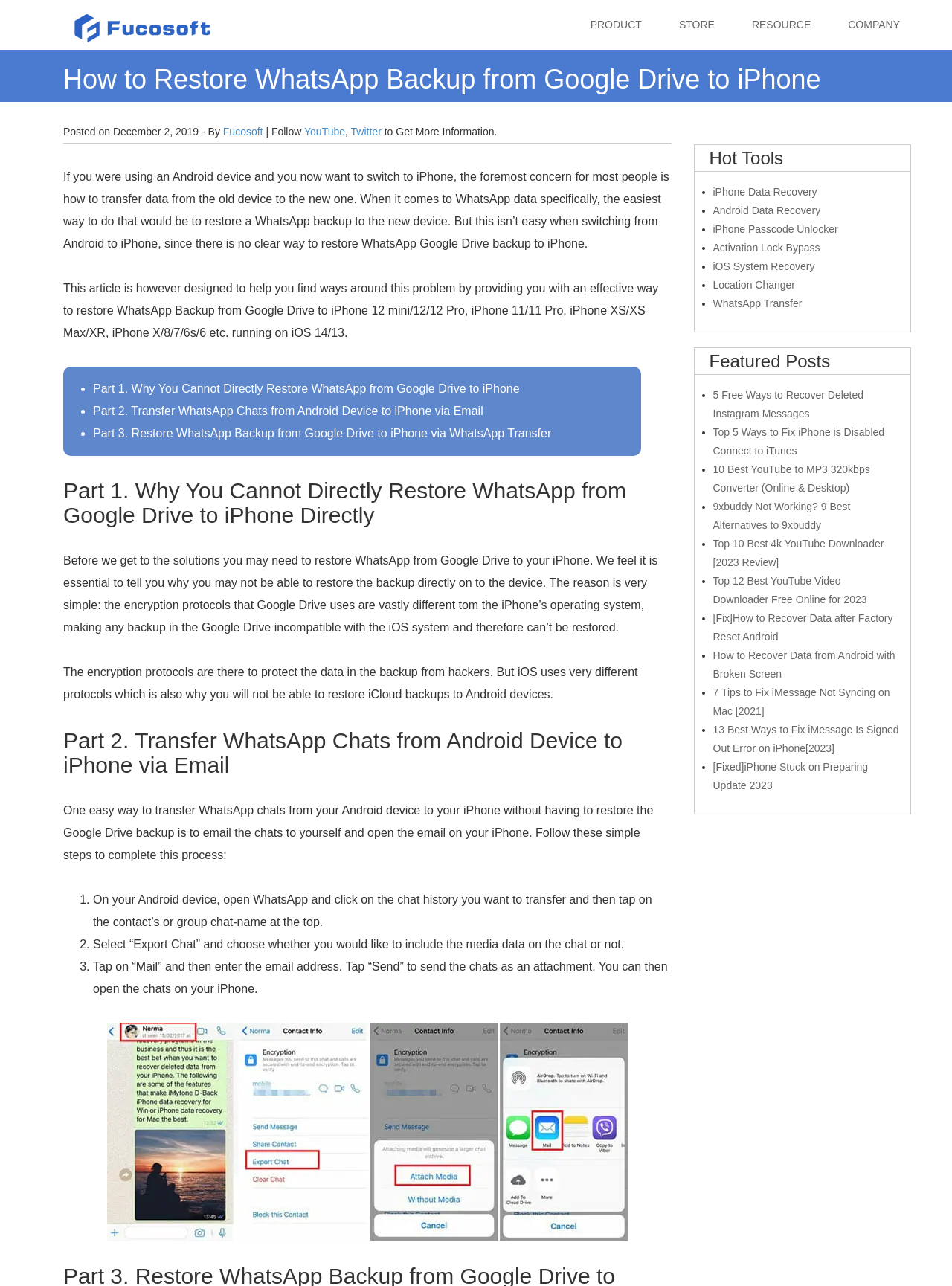What is the name of the tool that can help restore WhatsApp backup from Google Drive to iPhone?
Refer to the image and give a detailed answer to the question.

The tool that can help restore WhatsApp backup from Google Drive to iPhone is called WhatsApp Transfer, which is mentioned in the Hot Tools section of the webpage.